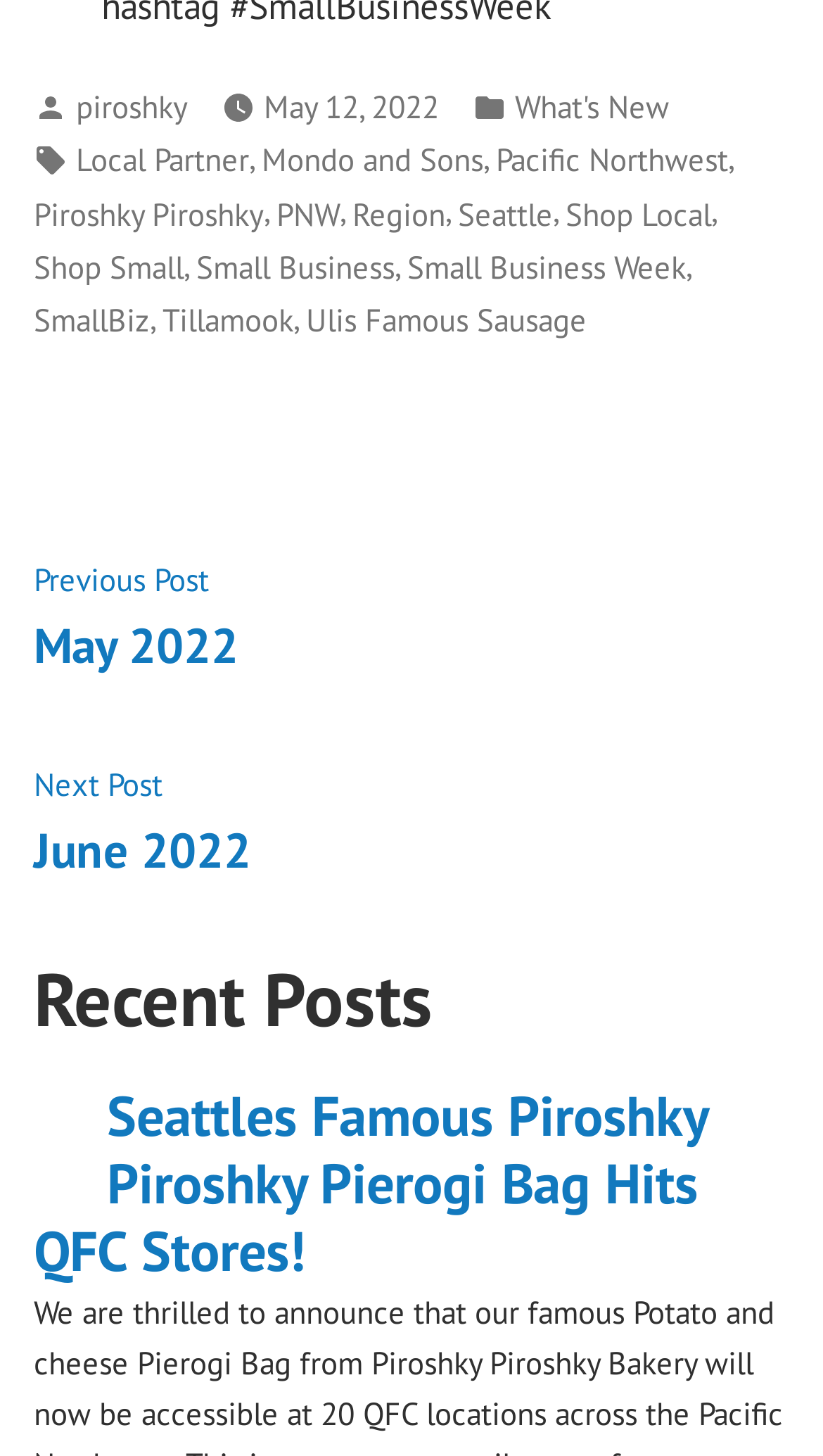Determine the bounding box coordinates of the target area to click to execute the following instruction: "Go to What's New page."

[0.626, 0.056, 0.813, 0.092]